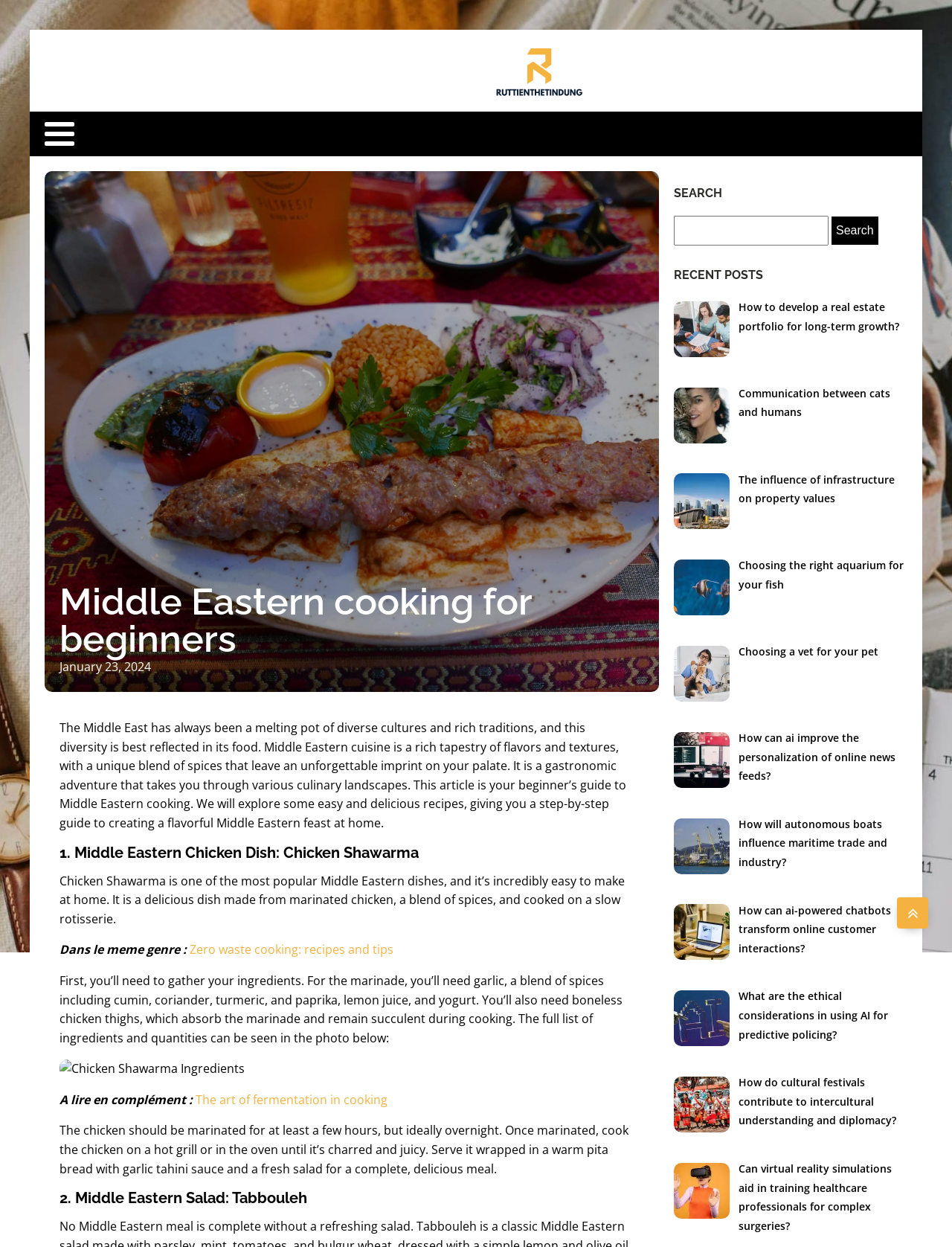Given the element description "Communication between cats and humans" in the screenshot, predict the bounding box coordinates of that UI element.

[0.776, 0.308, 0.935, 0.337]